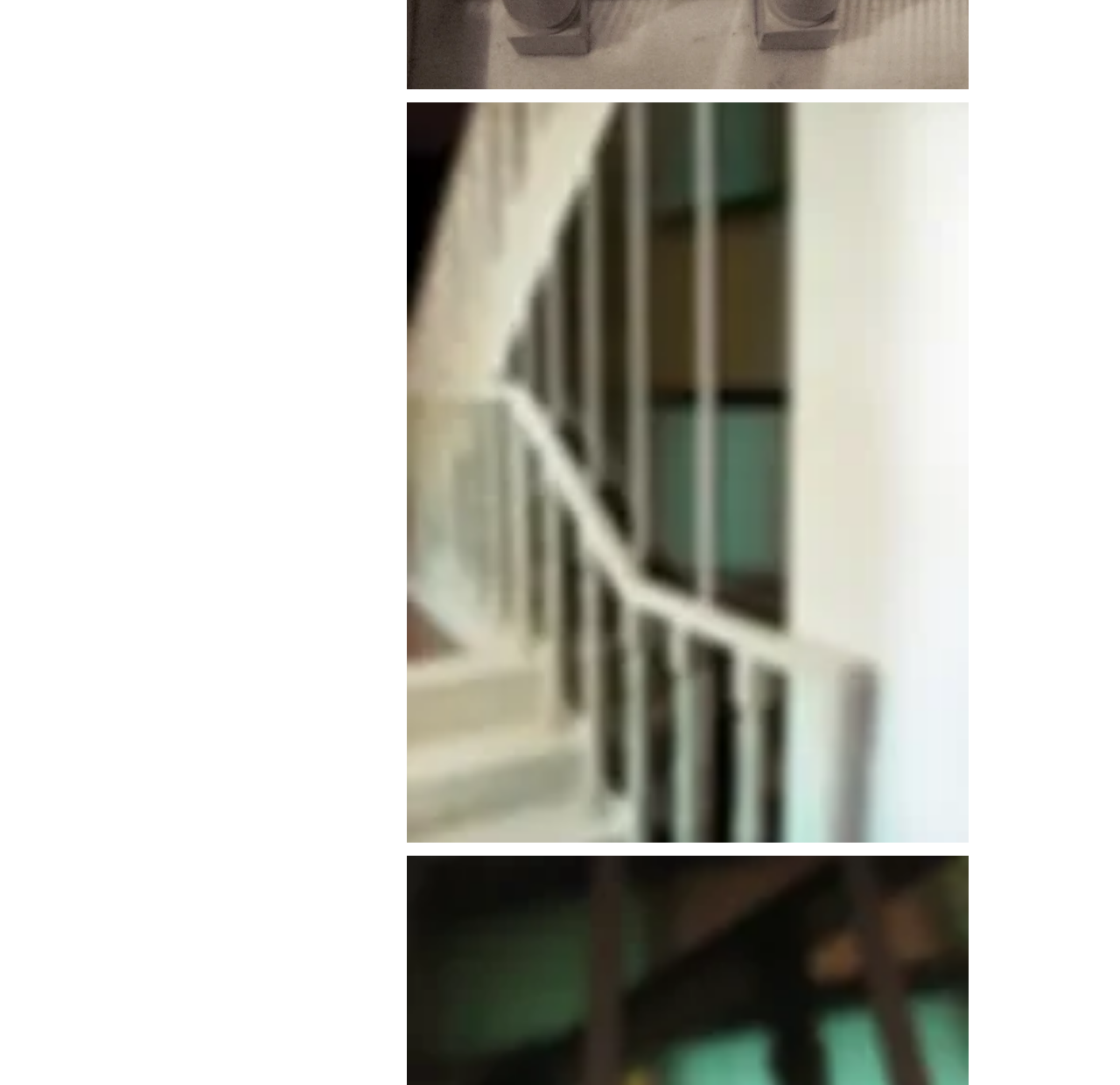Provide the bounding box coordinates of the HTML element this sentence describes: "press to zoom". The bounding box coordinates consist of four float numbers between 0 and 1, i.e., [left, top, right, bottom].

[0.363, 0.095, 0.865, 0.777]